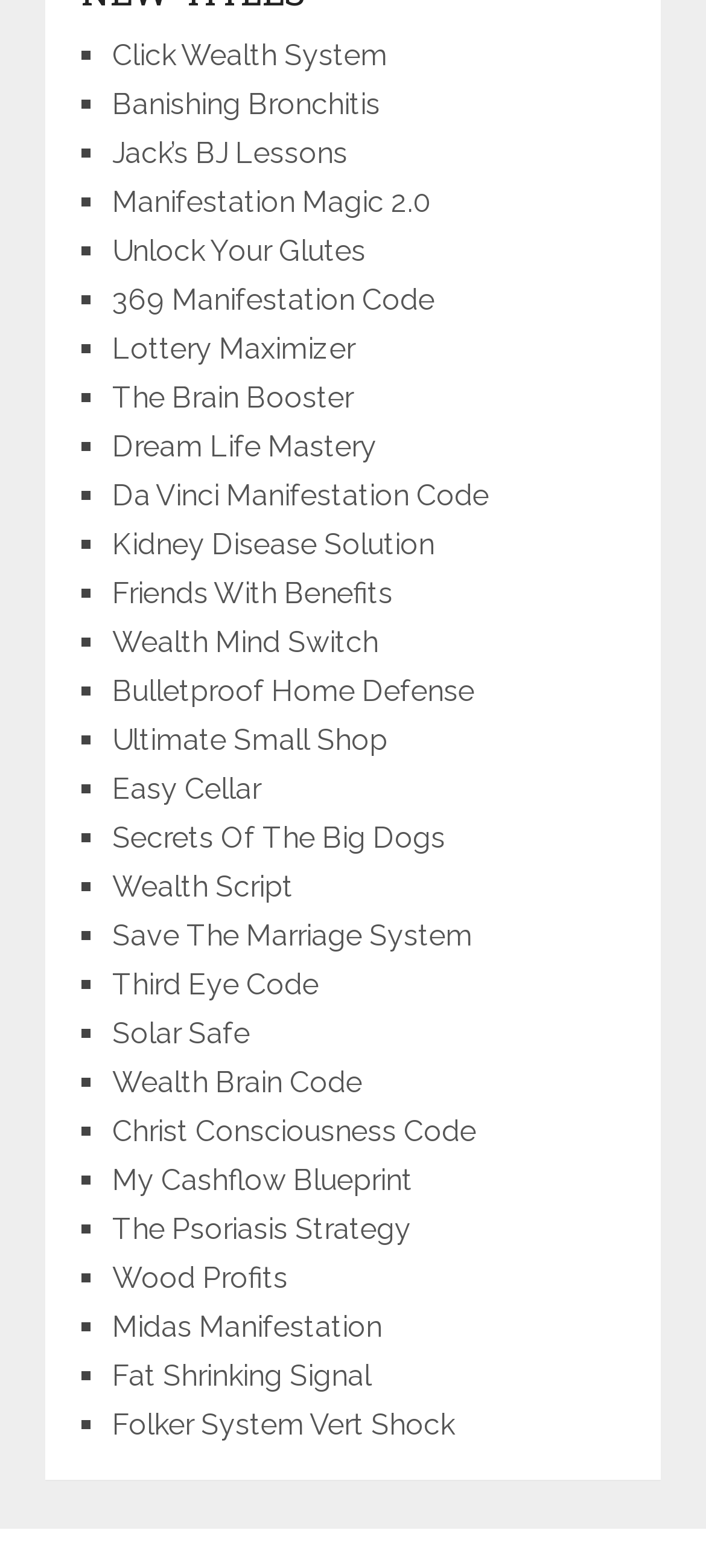Please provide the bounding box coordinates in the format (top-left x, top-left y, bottom-right x, bottom-right y). Remember, all values are floating point numbers between 0 and 1. What is the bounding box coordinate of the region described as: Secrets Of The Big Dogs

[0.159, 0.524, 0.631, 0.546]